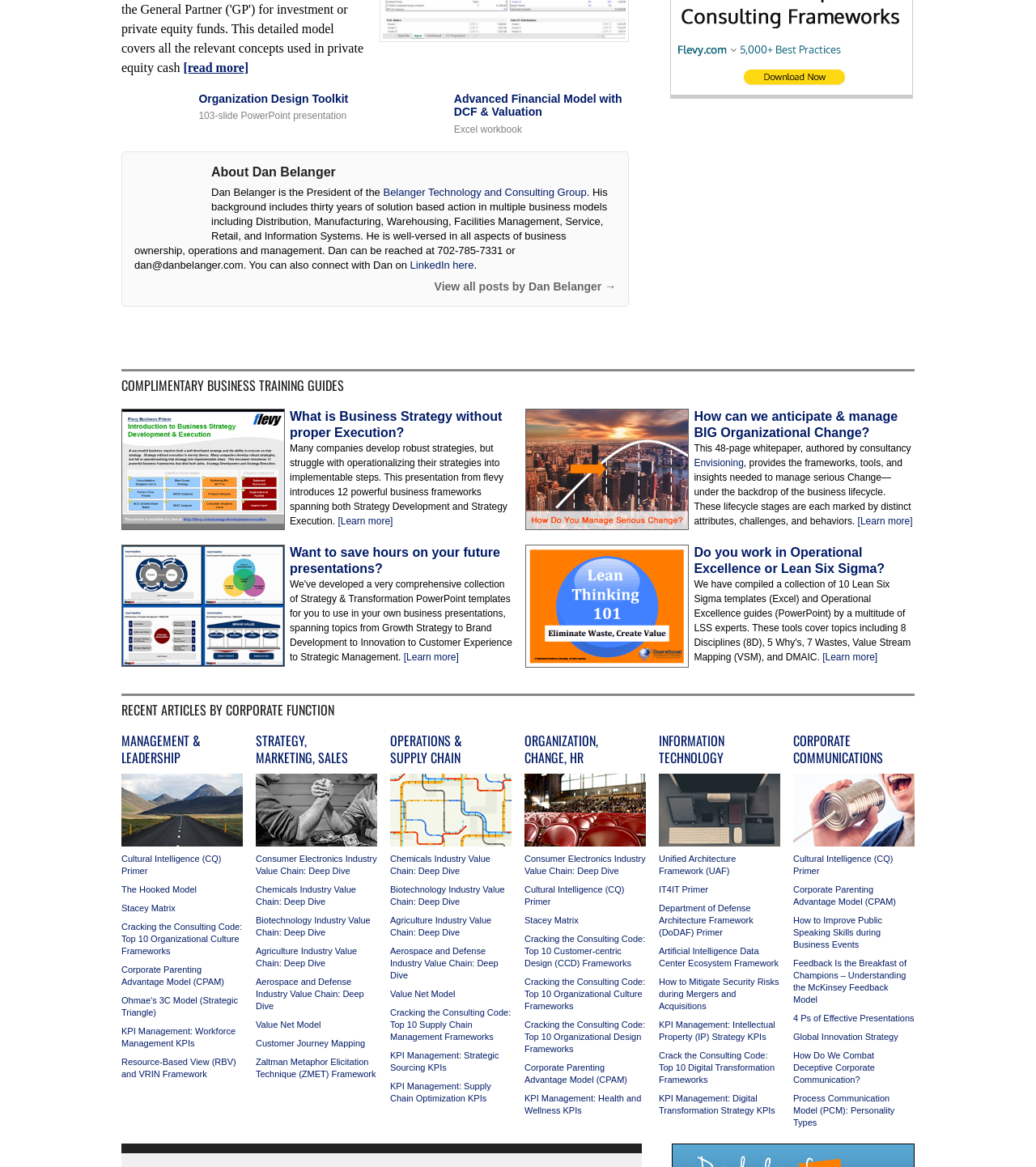Respond to the question below with a single word or phrase: What is the name of the consultancy that authored the whitepaper on organizational change?

Envisioning